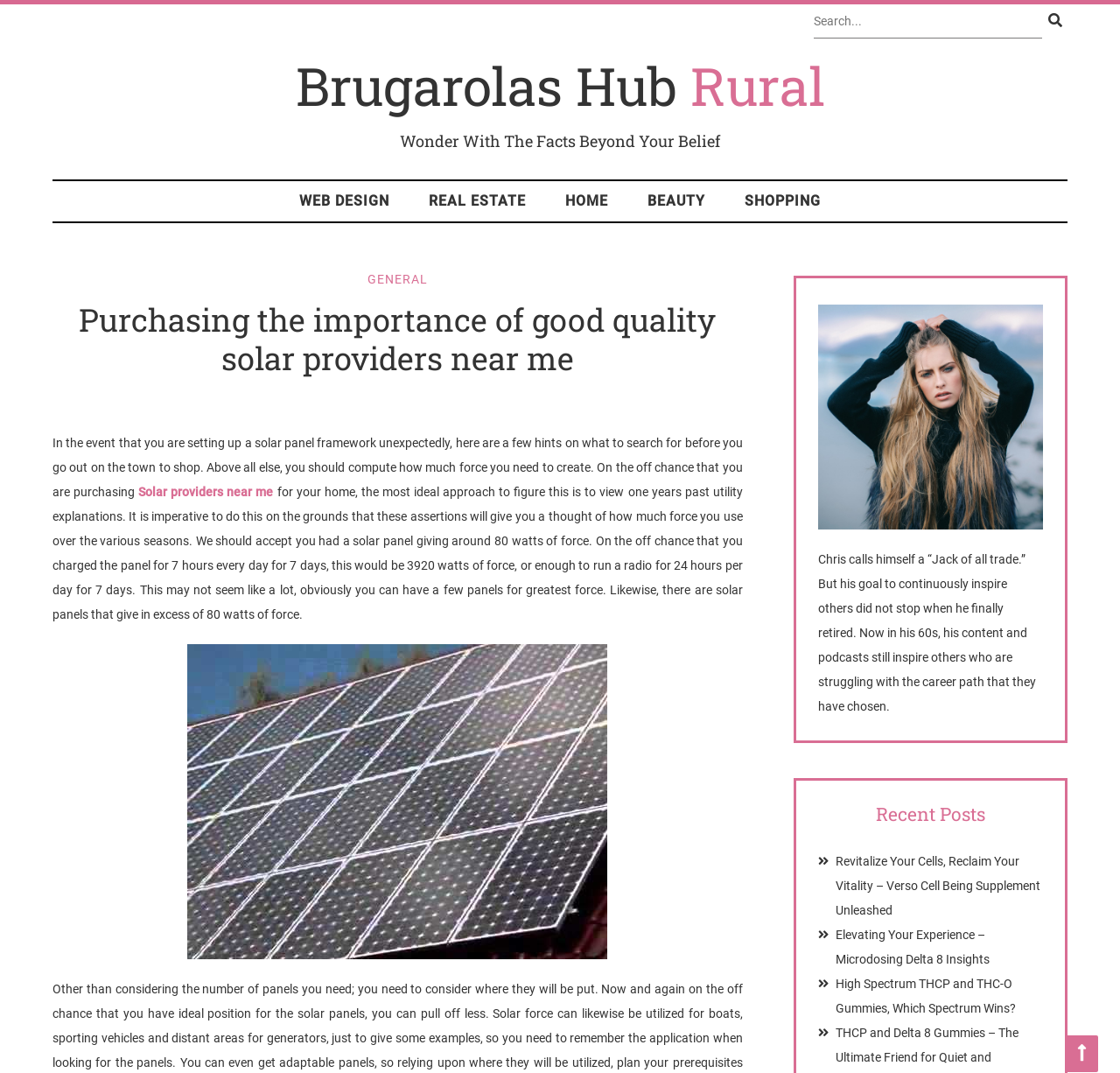Find the bounding box coordinates of the element to click in order to complete this instruction: "Join the park's community". The bounding box coordinates must be four float numbers between 0 and 1, denoted as [left, top, right, bottom].

None